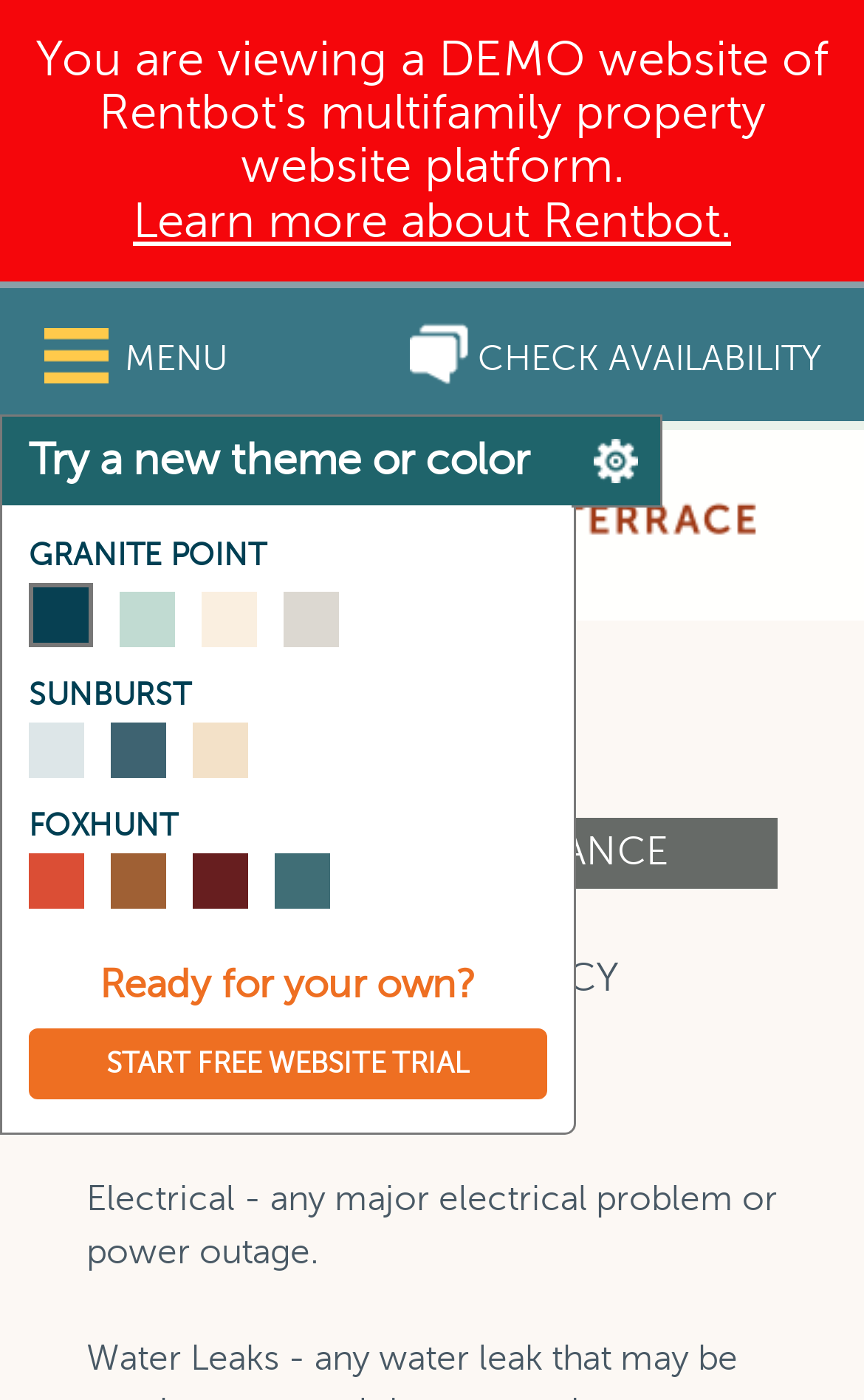Could you highlight the region that needs to be clicked to execute the instruction: "Start free website trial"?

[0.033, 0.735, 0.633, 0.785]